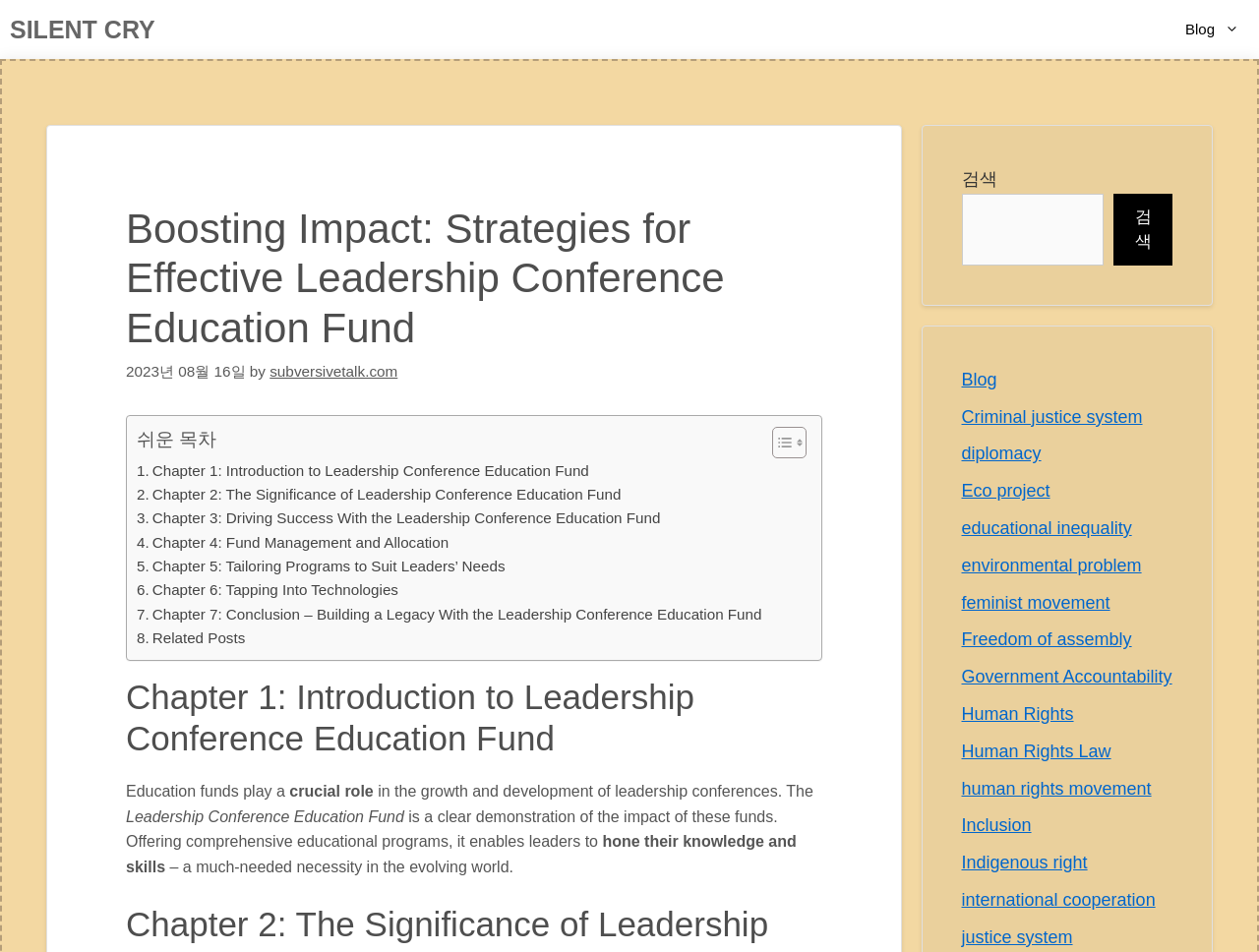Locate the bounding box coordinates of the clickable area to execute the instruction: "Toggle the table of content". Provide the coordinates as four float numbers between 0 and 1, represented as [left, top, right, bottom].

[0.601, 0.447, 0.636, 0.482]